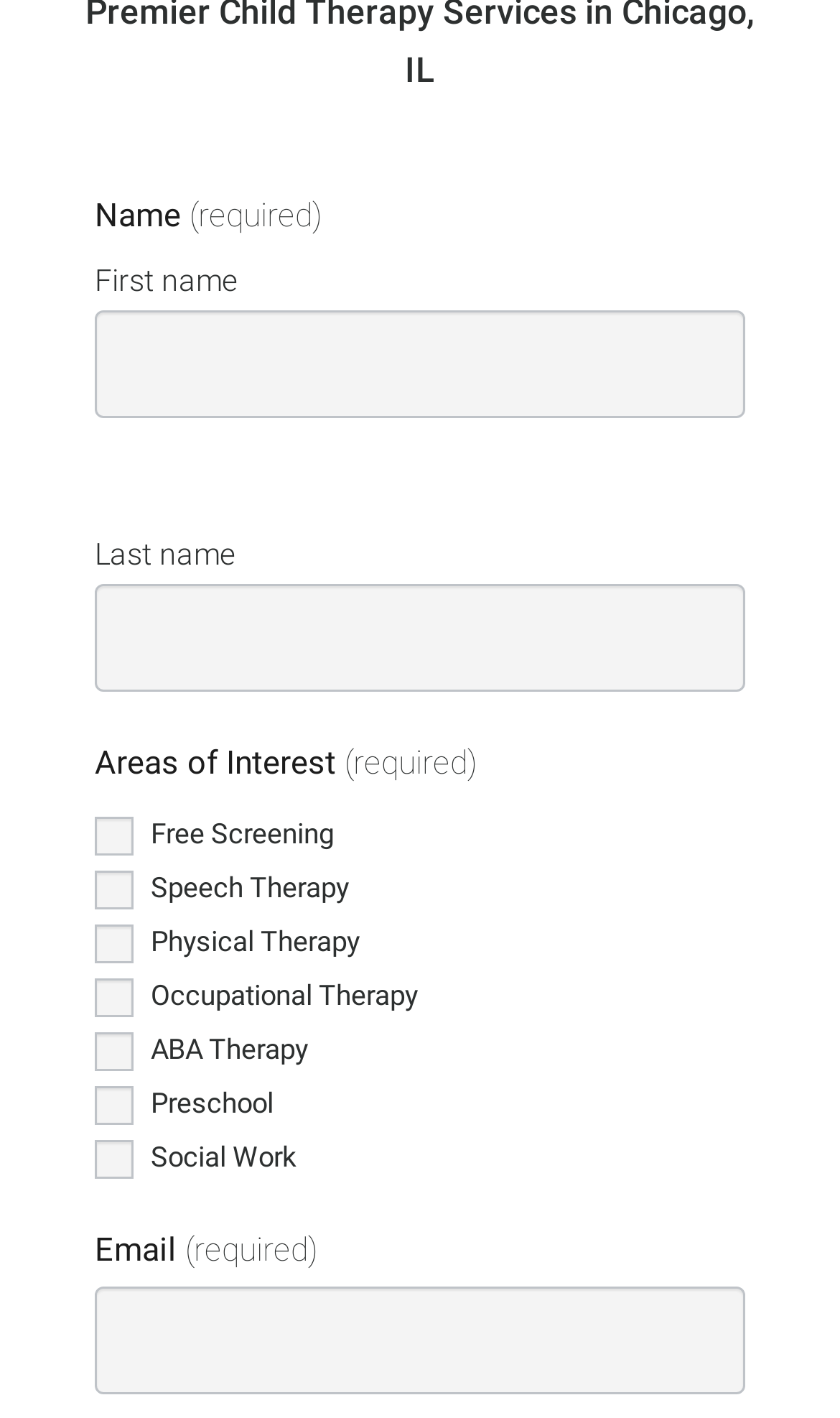What is the label of the first checkbox? Look at the image and give a one-word or short phrase answer.

Free Screening